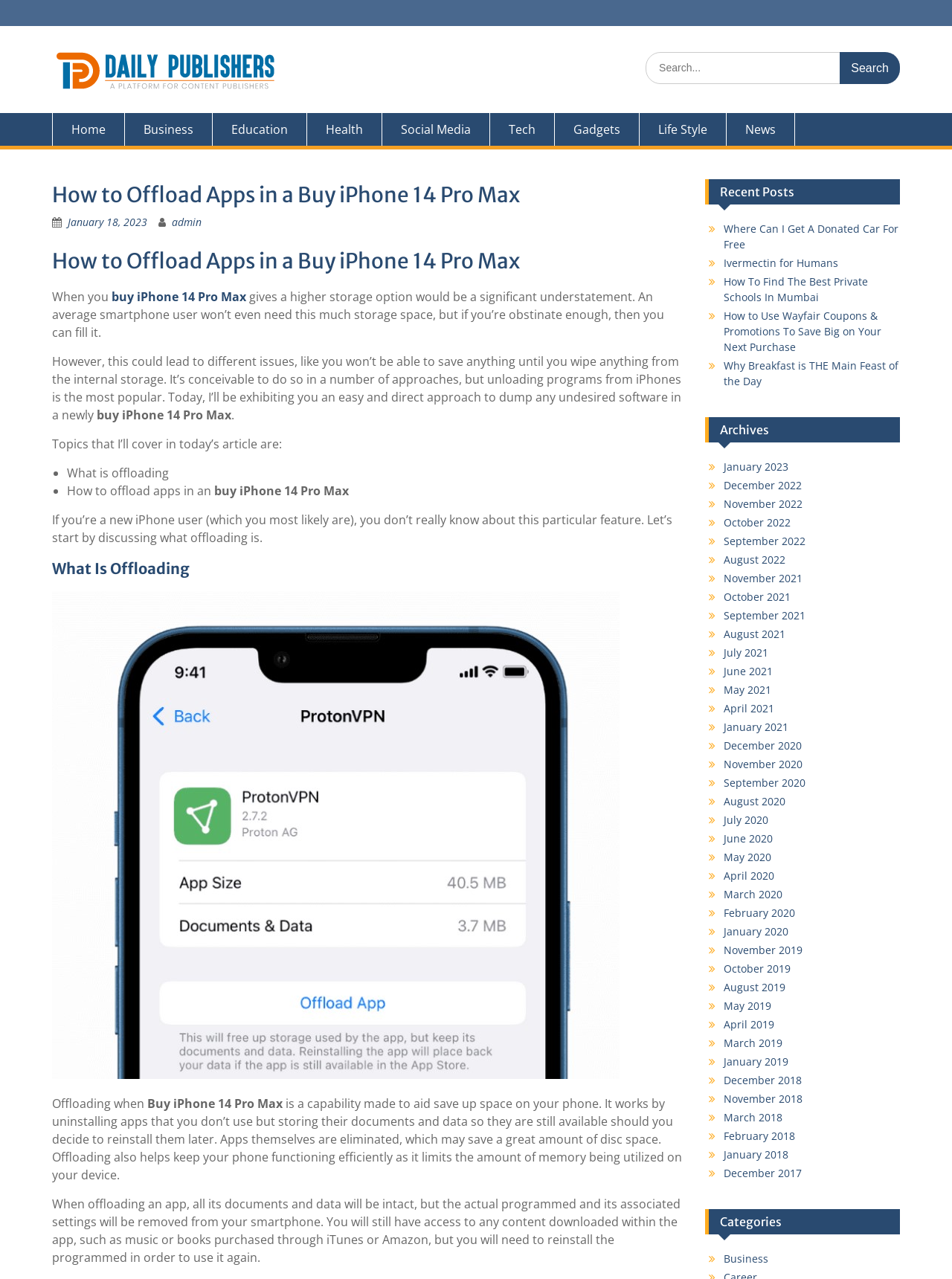Respond with a single word or phrase to the following question: What is the topic of the article?

Offloading apps in iPhone 14 Pro Max